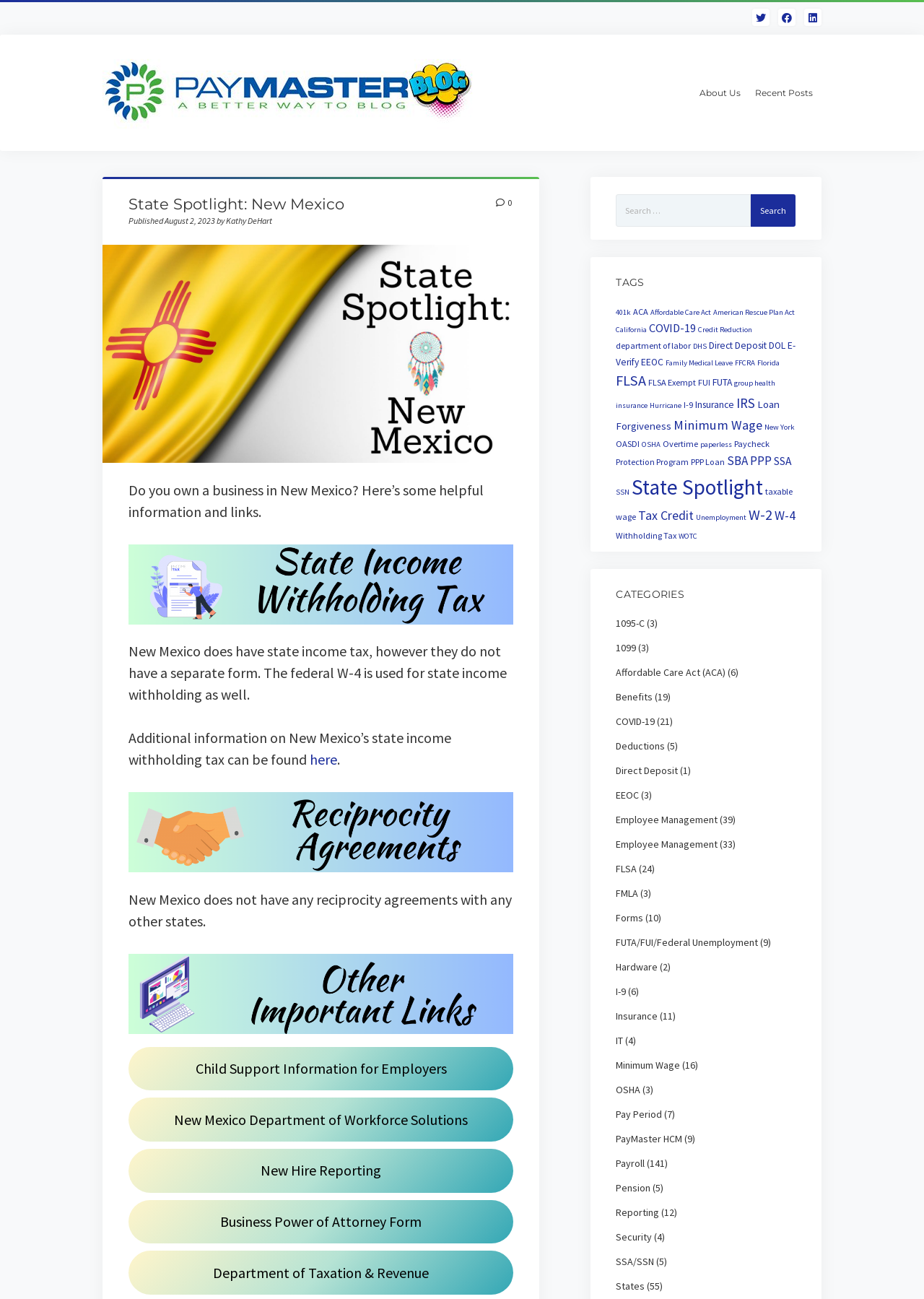What is the name of the author of the blog post?
Refer to the image and provide a one-word or short phrase answer.

Kathy DeHart